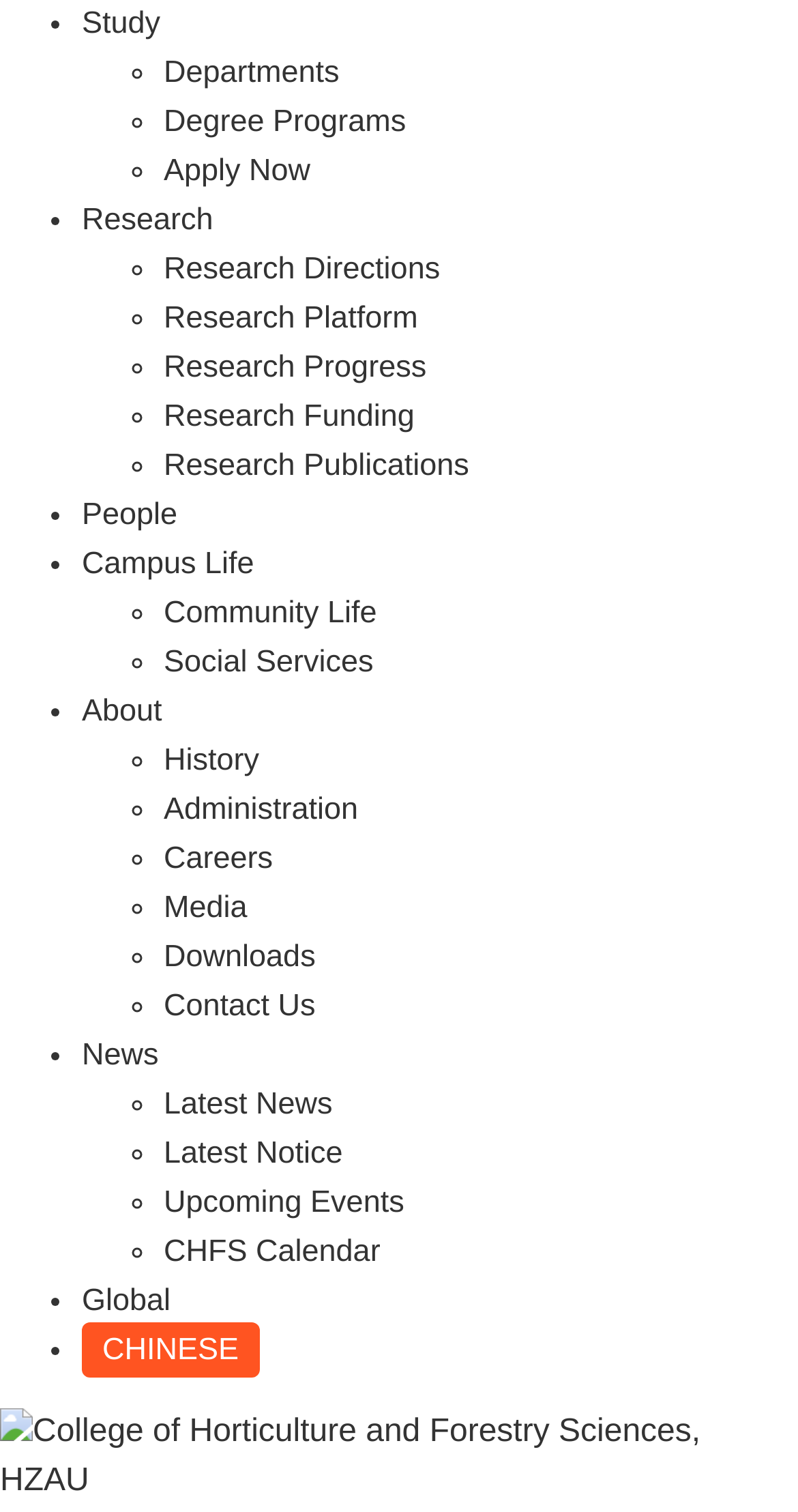Give a one-word or short-phrase answer to the following question: 
What is the last link in the webpage?

CHINESE